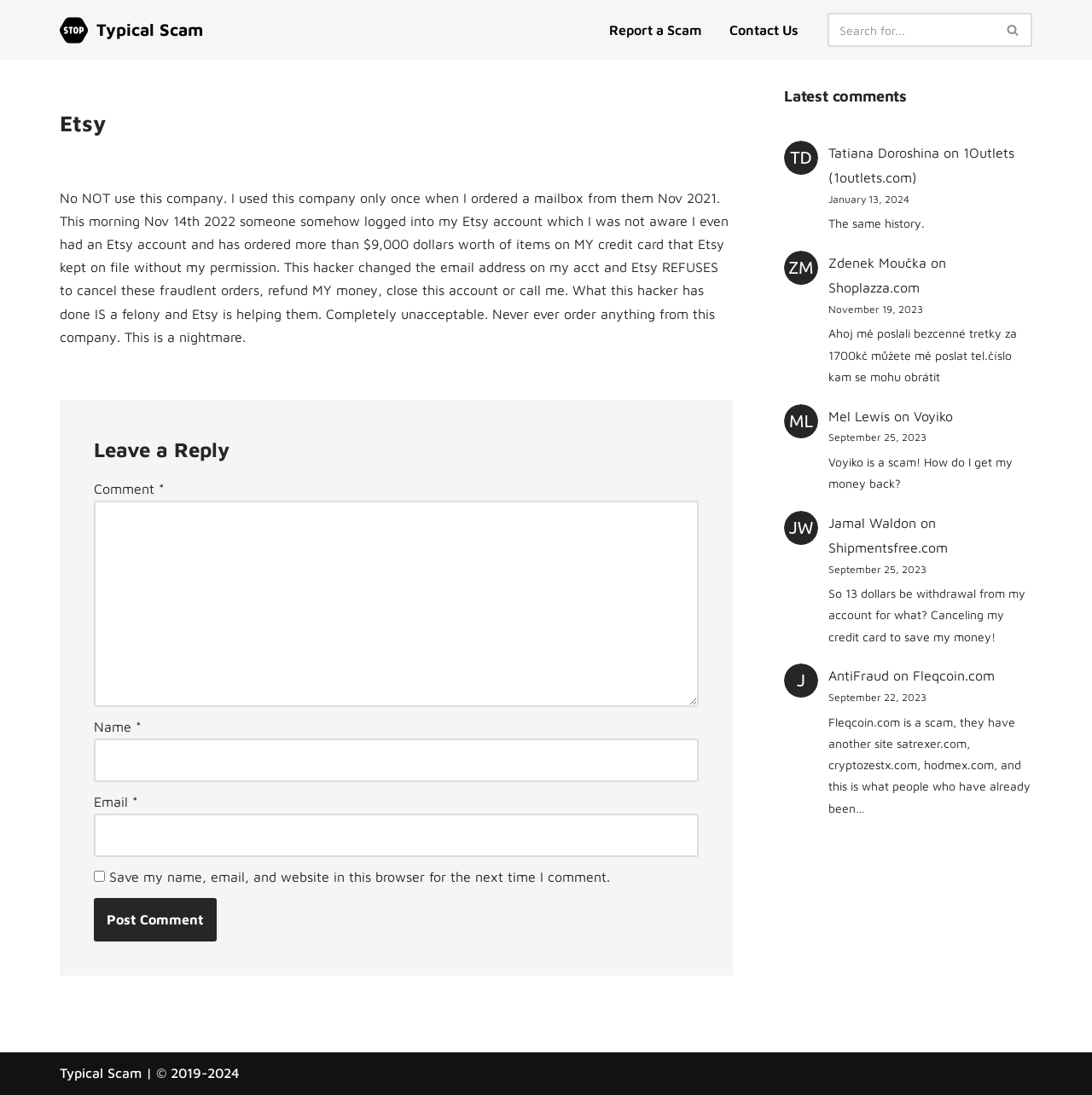Kindly determine the bounding box coordinates for the area that needs to be clicked to execute this instruction: "Search for something".

[0.758, 0.012, 0.945, 0.043]